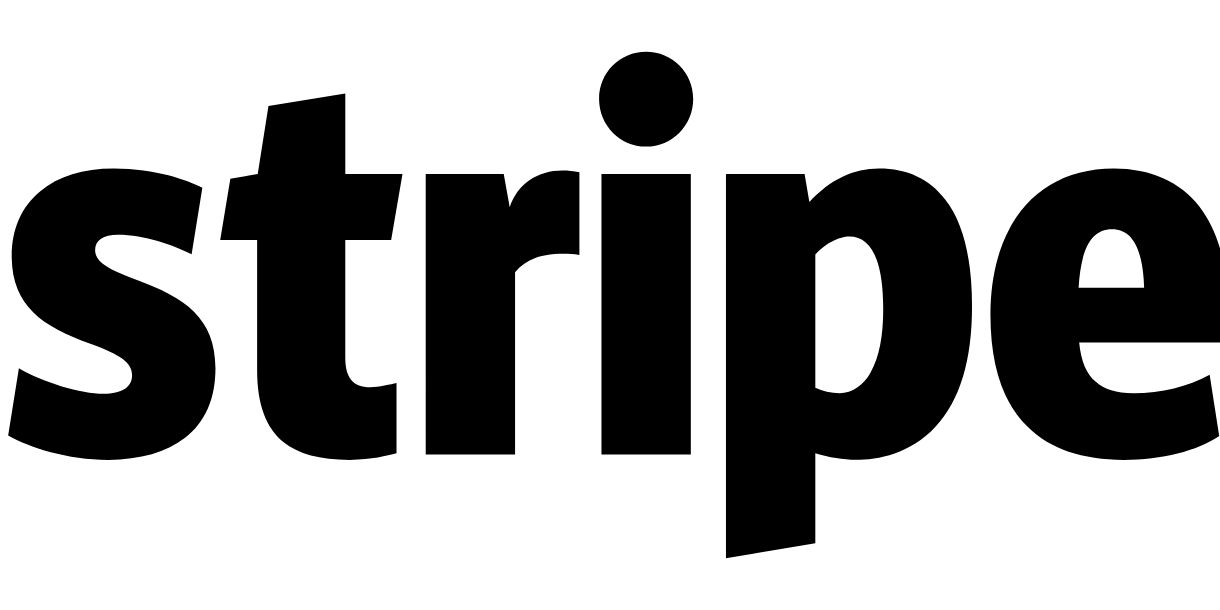Elaborate on the contents of the image in great detail.

The image features the logo of Stripe, a prominent online payment processing platform known for its simplistic and modern design. The logo prominently displays the word "stripe" in a clean, bold font, emphasizing the brand's focus on ease of use and accessibility in digital commerce. The letters are arranged in a way that conveys both professionalism and innovation, characteristic of Stripe's reputation in the fintech industry. The monochromatic color scheme reinforces the brand's identity and adaptability across various marketing and digital materials. This logo reflects Stripe's commitment to providing seamless payment solutions for businesses of all sizes.